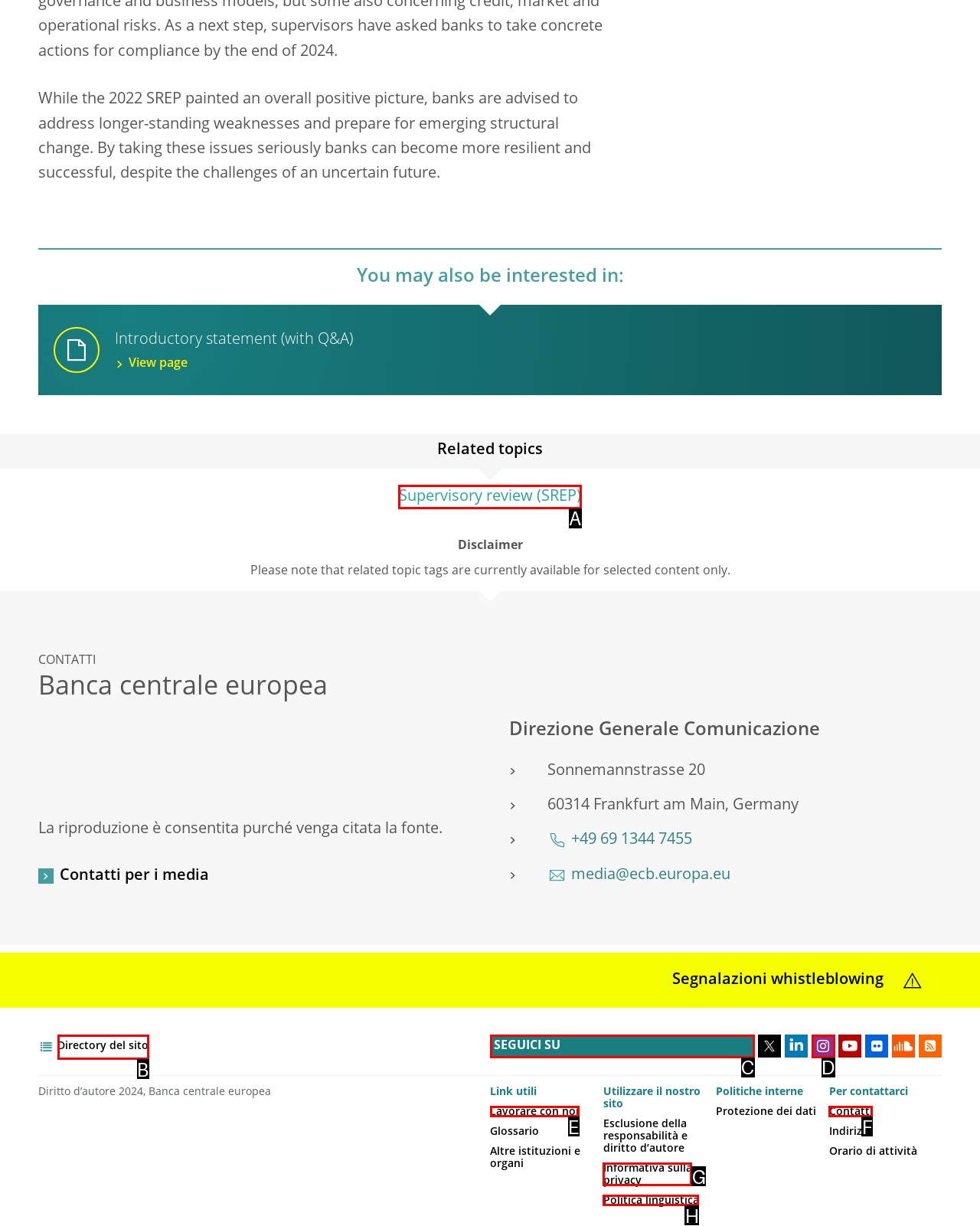Which HTML element should be clicked to fulfill the following task: Learn about supervisory review?
Reply with the letter of the appropriate option from the choices given.

A